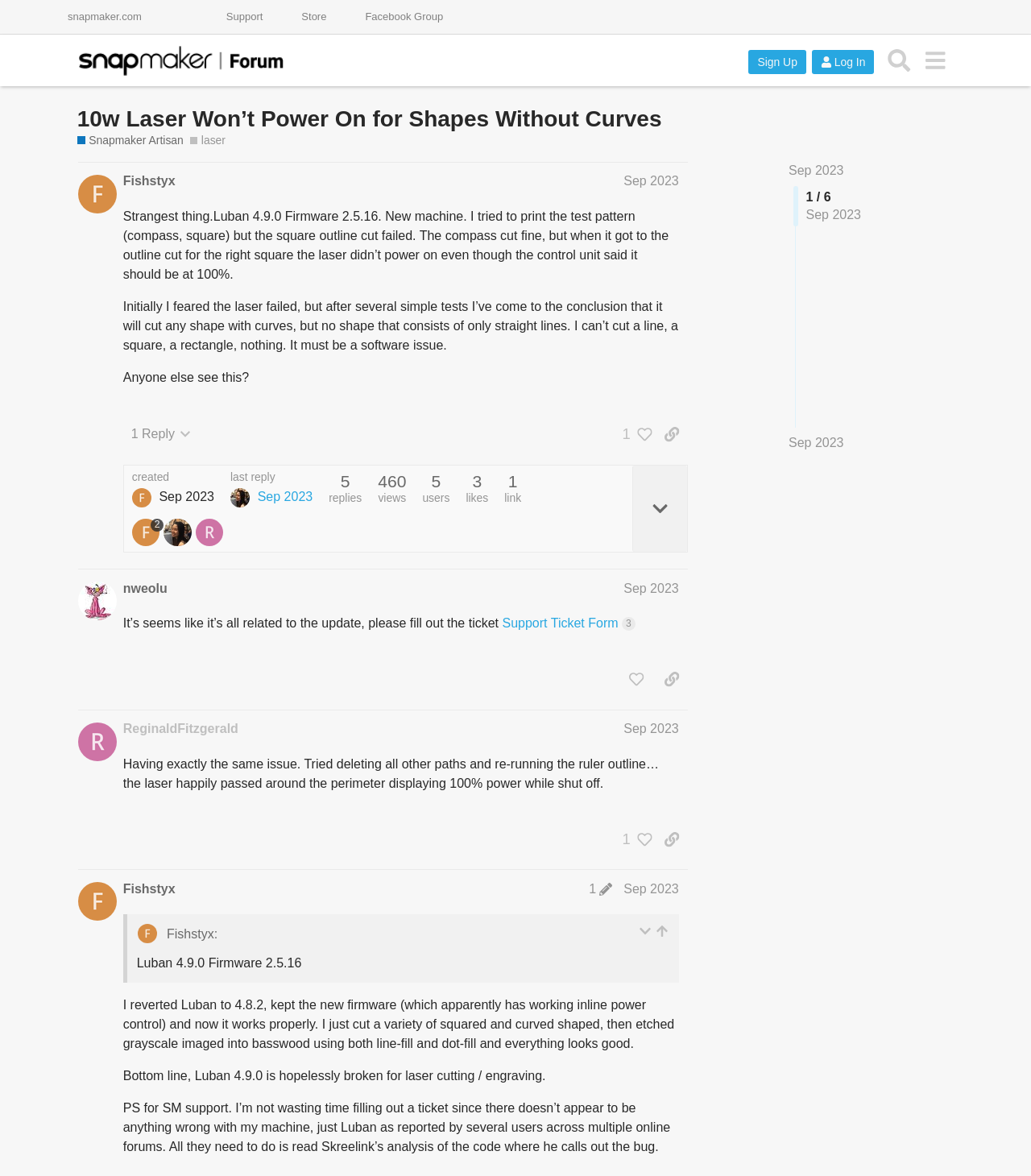What is the name of the user who made the second post?
Based on the screenshot, respond with a single word or phrase.

nweolu